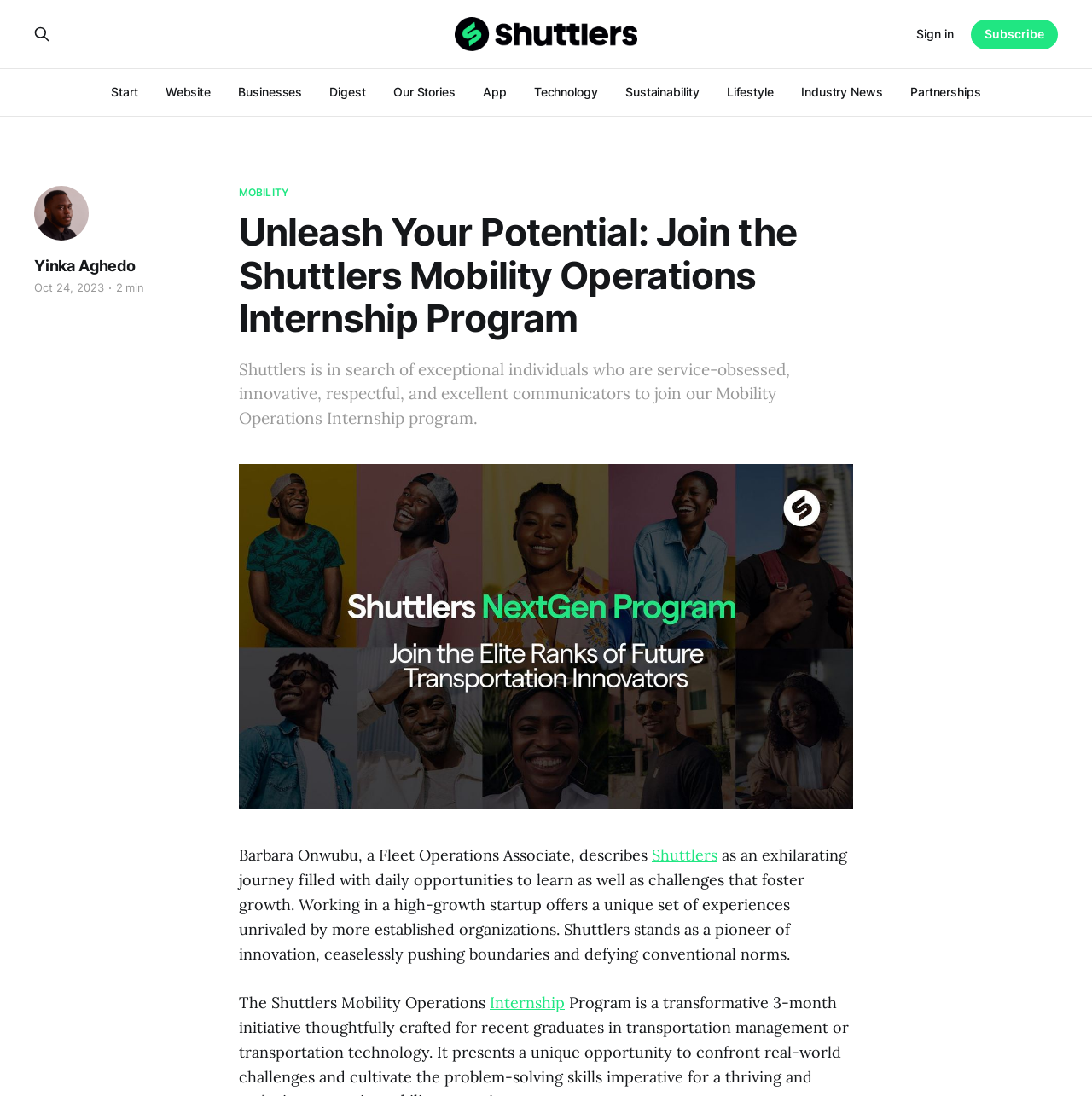Please determine the bounding box coordinates for the UI element described as: "View on Map".

None